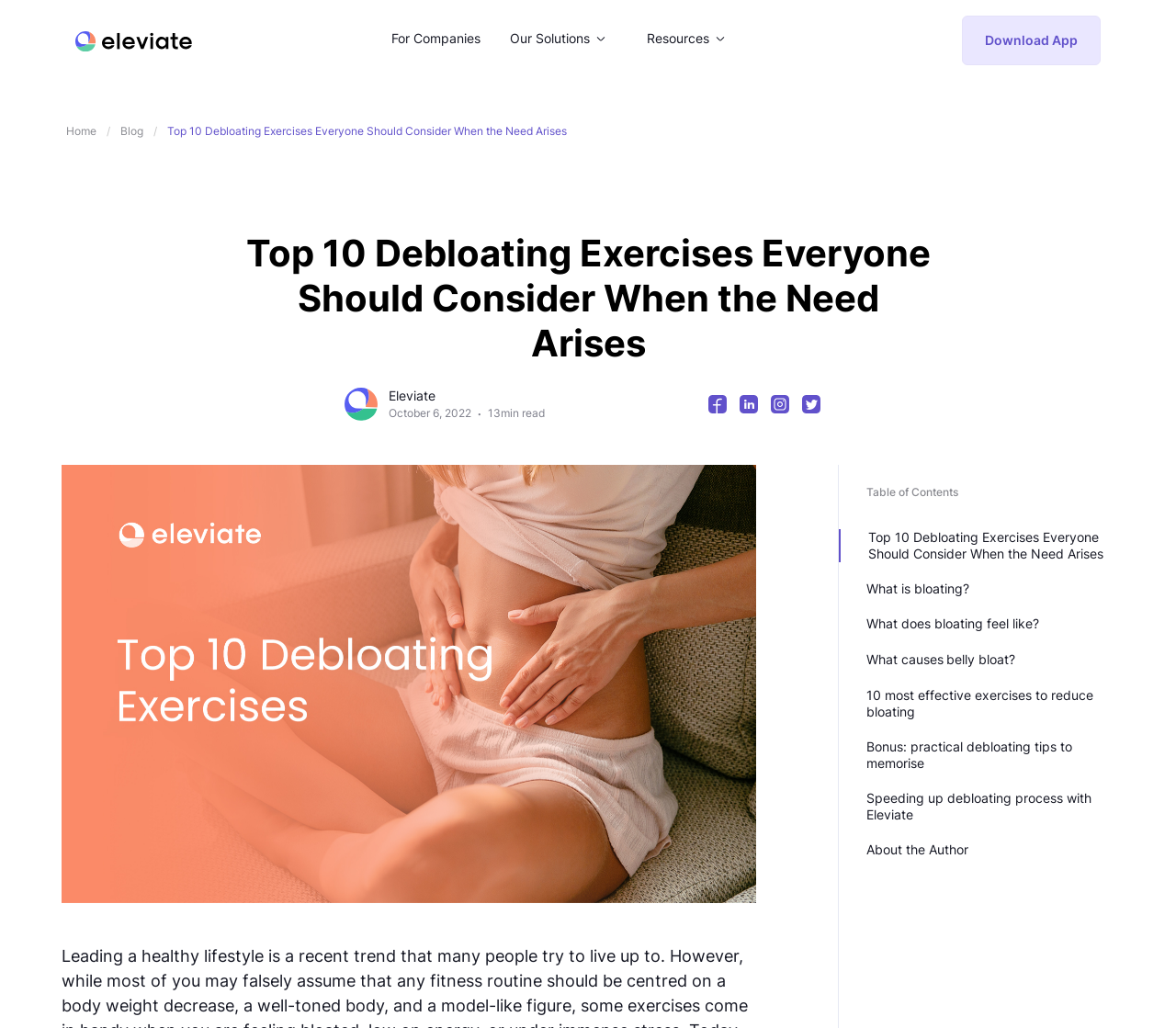Pinpoint the bounding box coordinates of the area that must be clicked to complete this instruction: "Go to the For Companies page".

[0.332, 0.029, 0.408, 0.049]